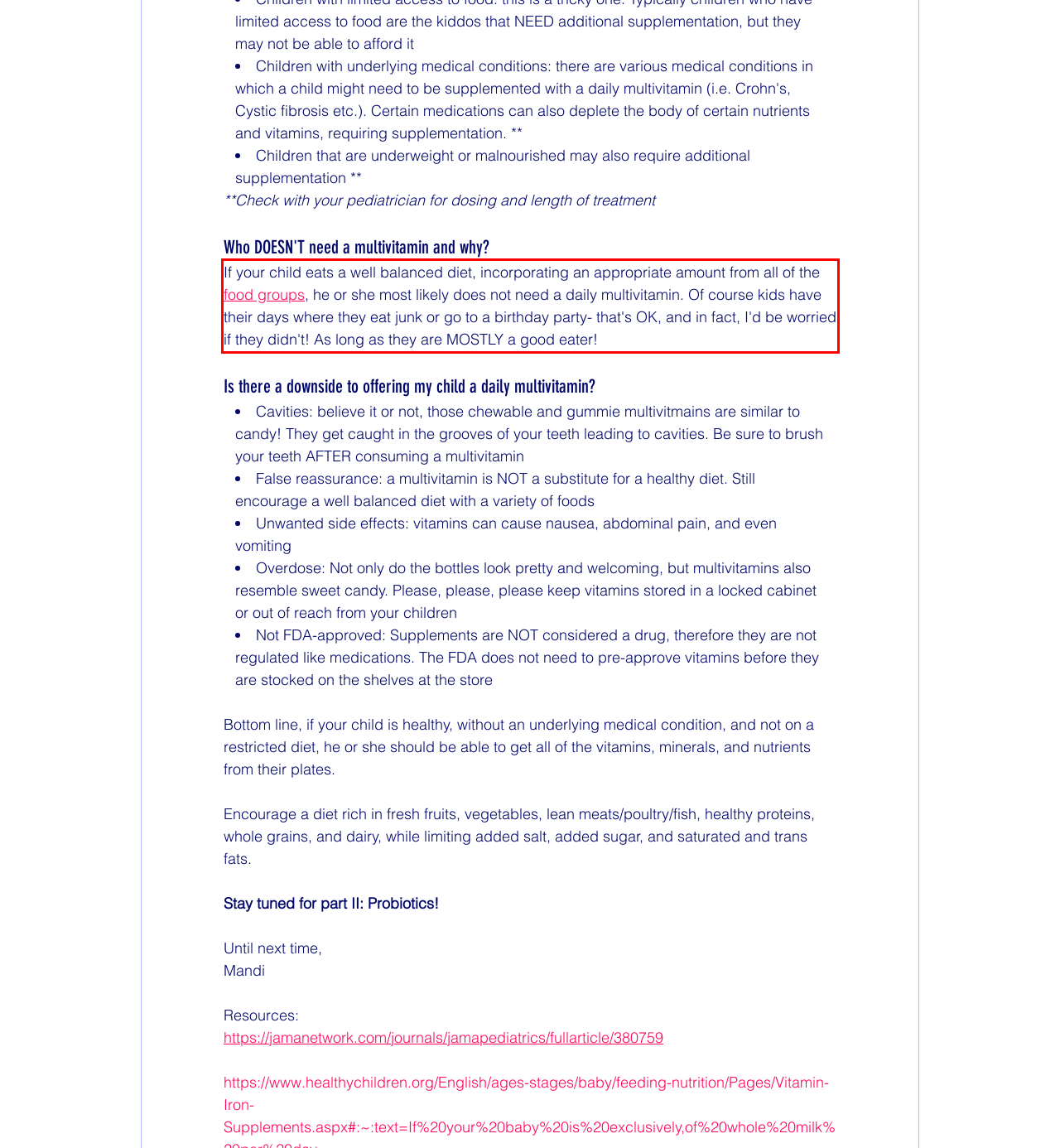You have a webpage screenshot with a red rectangle surrounding a UI element. Extract the text content from within this red bounding box.

If your child eats a well balanced diet, incorporating an appropriate amount from all of the food groups, he or she most likely does not need a daily multivitamin. Of course kids have their days where they eat junk or go to a birthday party- that's OK, and in fact, I'd be worried if they didn't! As long as they are MOSTLY a good eater!